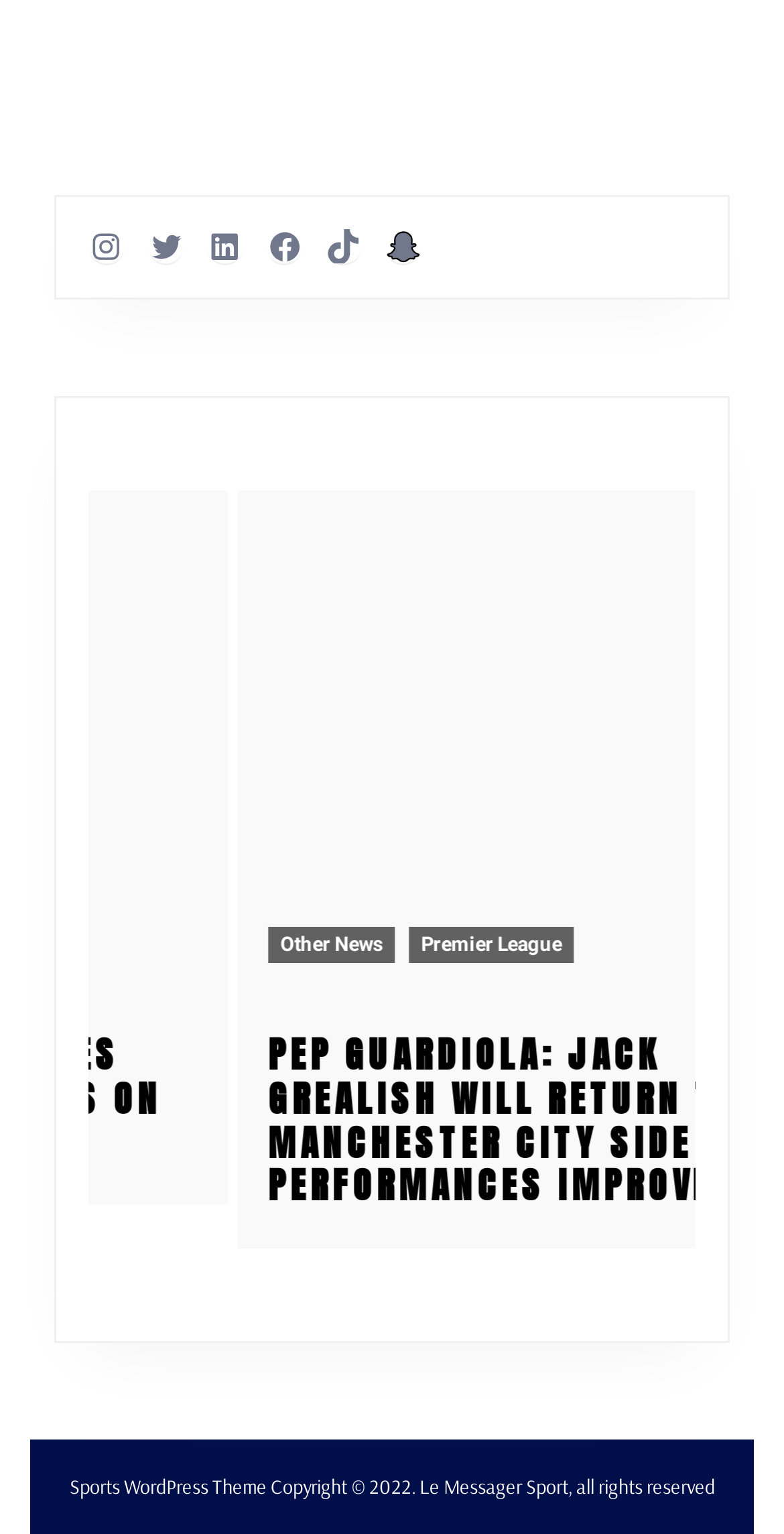Please find the bounding box for the UI component described as follows: "Facebook".

[0.34, 0.149, 0.385, 0.172]